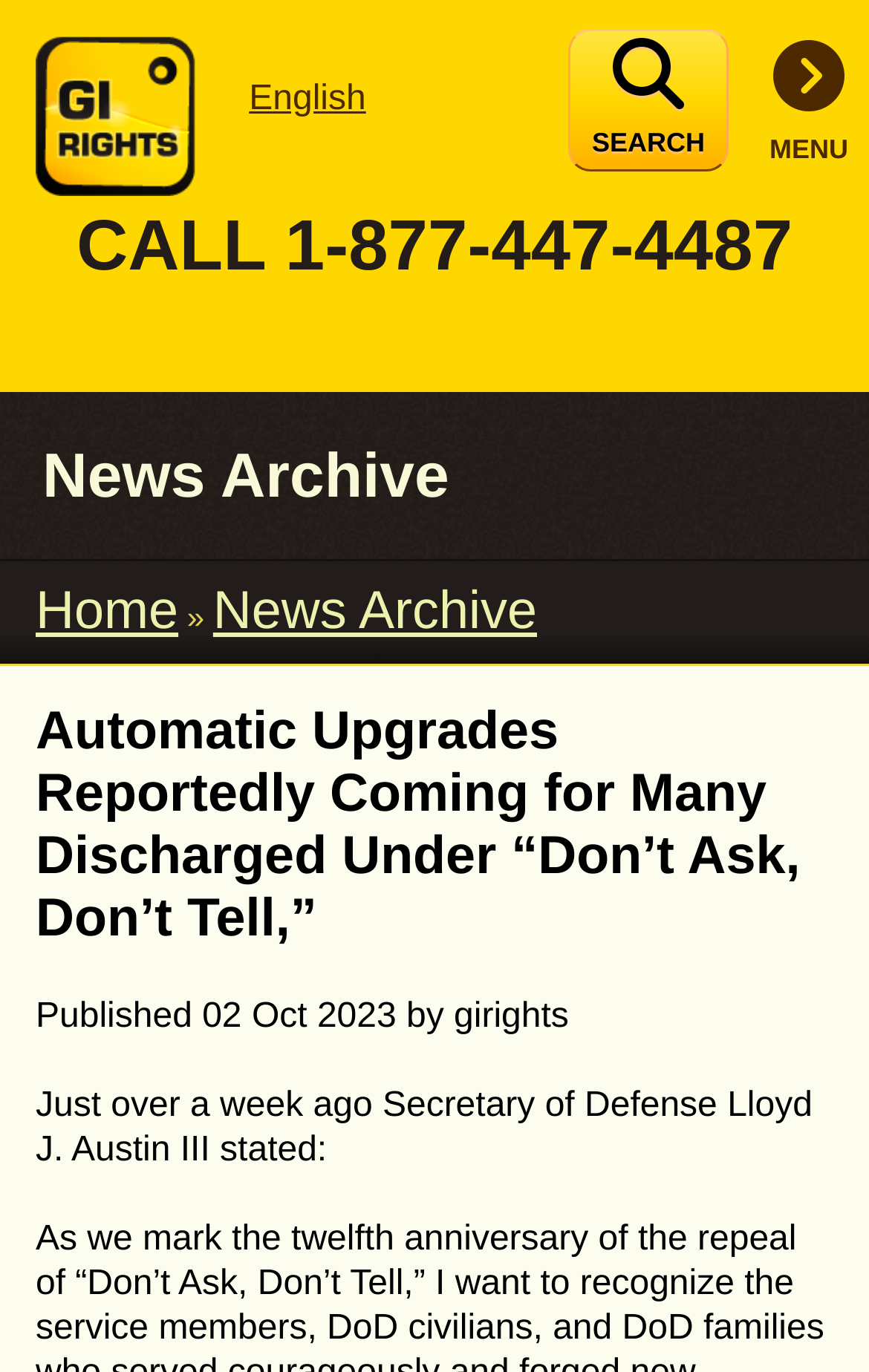What is the category of the news article?
Please provide a comprehensive answer to the question based on the webpage screenshot.

I found the category of the news article by looking at the heading element that says 'News Archive' which is located within an article element.